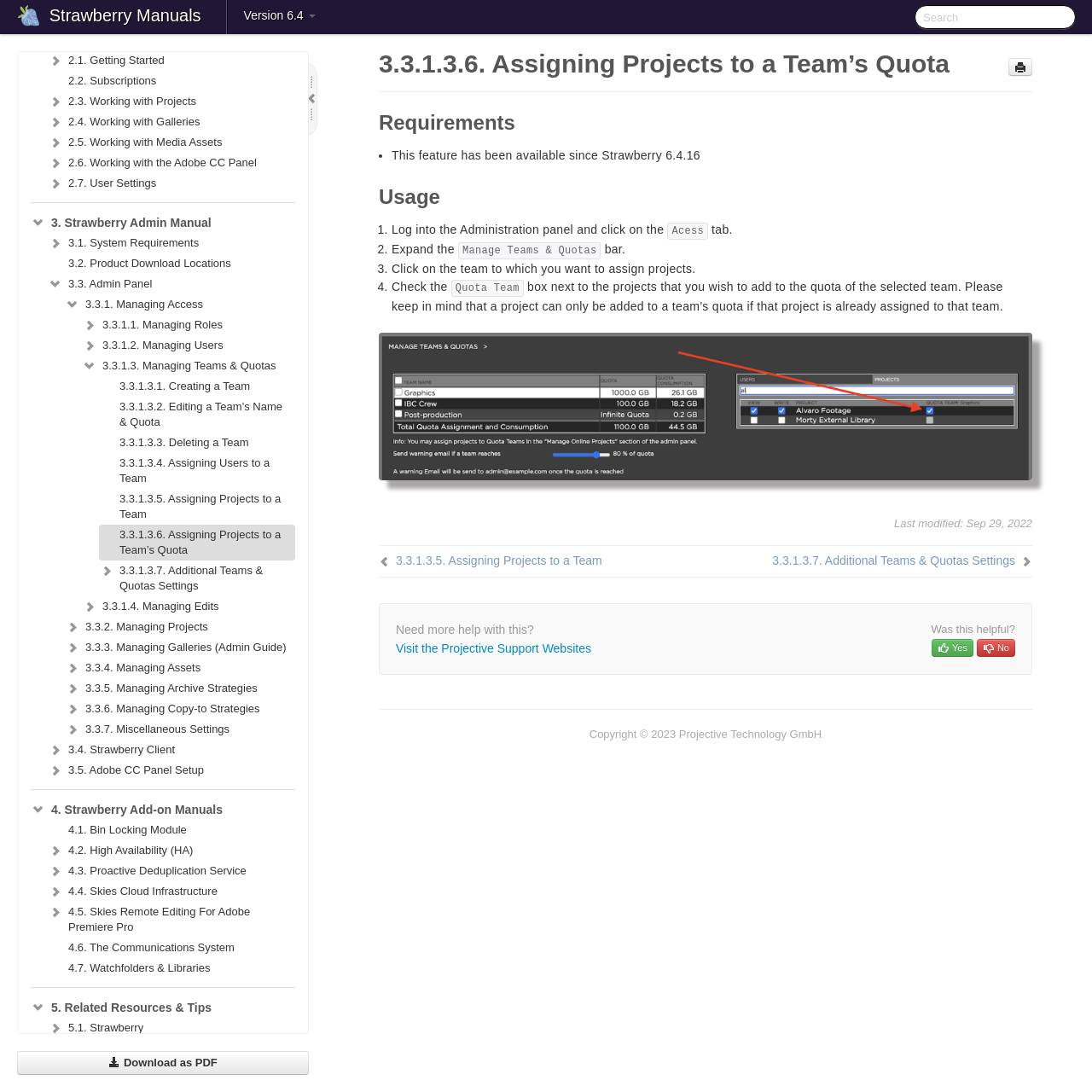Please provide the bounding box coordinates for the element that needs to be clicked to perform the following instruction: "Print page". The coordinates should be given as four float numbers between 0 and 1, i.e., [left, top, right, bottom].

[0.923, 0.053, 0.945, 0.07]